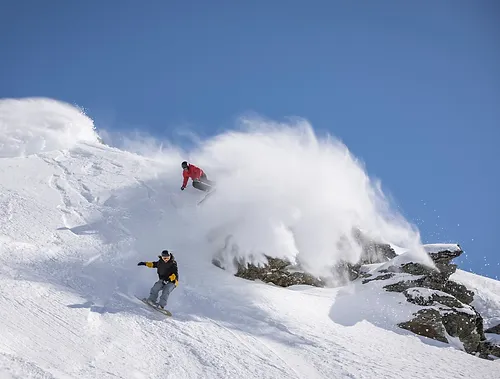Convey a detailed narrative of what is depicted in the image.

The image captures the exhilarating thrill of skiing at the Remarkables mountain range, located just a 30-minute drive from Queenstown, New Zealand. In this stunning scene, two snowboarders navigate the powdery snow, capturing the essence of winter sports. The foreground features one skier in a yellow jacket, skillfully carving through the fresh snow, sending clouds of powder into the crisp air. Another skier in red follows closely behind, showcasing the dynamic nature of the sport against the backdrop of a bright blue sky. The striking contrast between the bright colors of the skiers and the shimmering white snow emphasizes the beauty and excitement of skiing in such a picturesque landscape. This breathtaking scenery is a testament to the Remarkables being a playground for both beginners and seasoned snow enthusiasts alike.